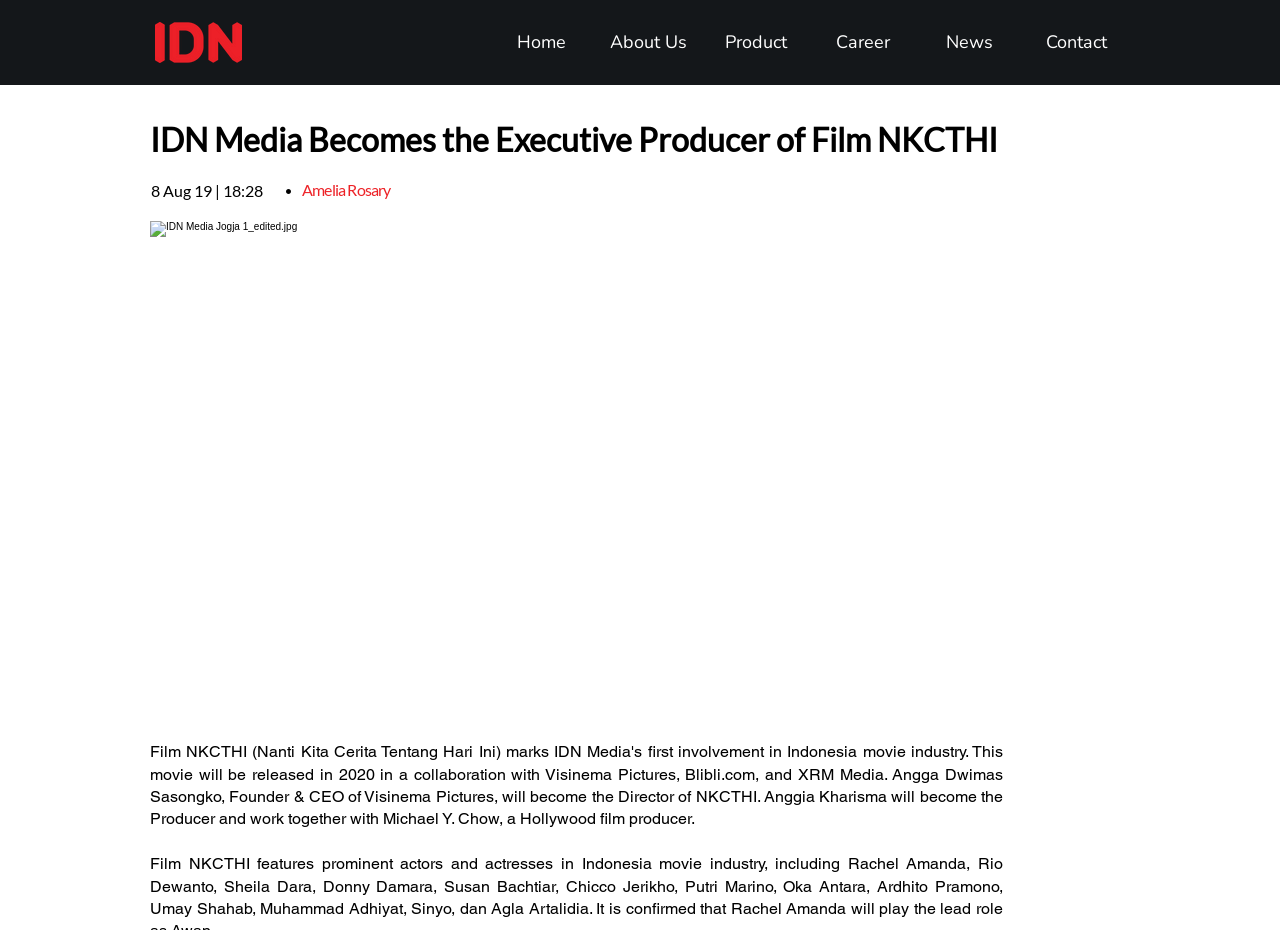What are the main navigation links?
Using the visual information, respond with a single word or phrase.

Home, About Us, Product, Career, News, Contact